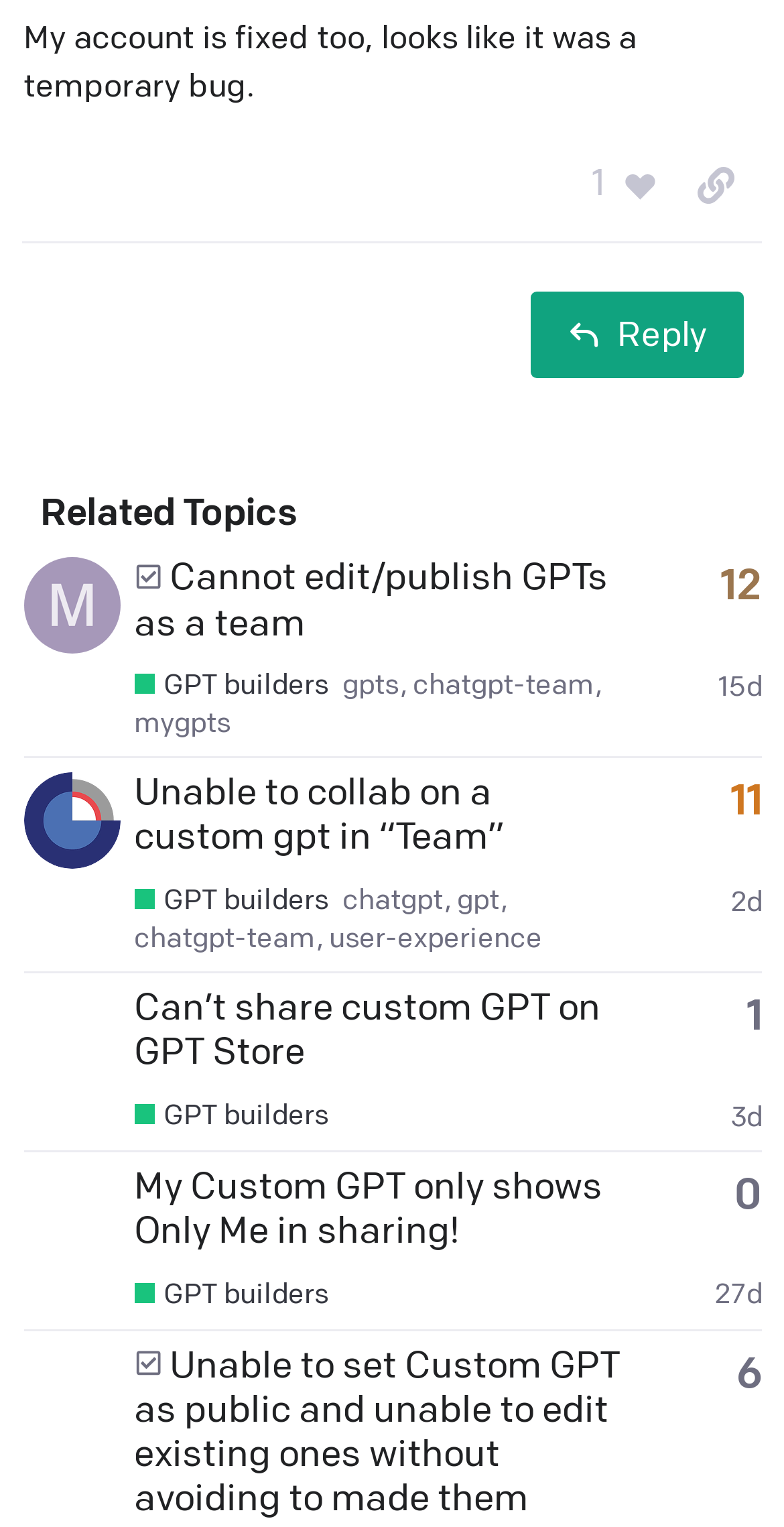Locate the bounding box coordinates of the area to click to fulfill this instruction: "Click on the 'Anxiety' link". The bounding box should be presented as four float numbers between 0 and 1, in the order [left, top, right, bottom].

None